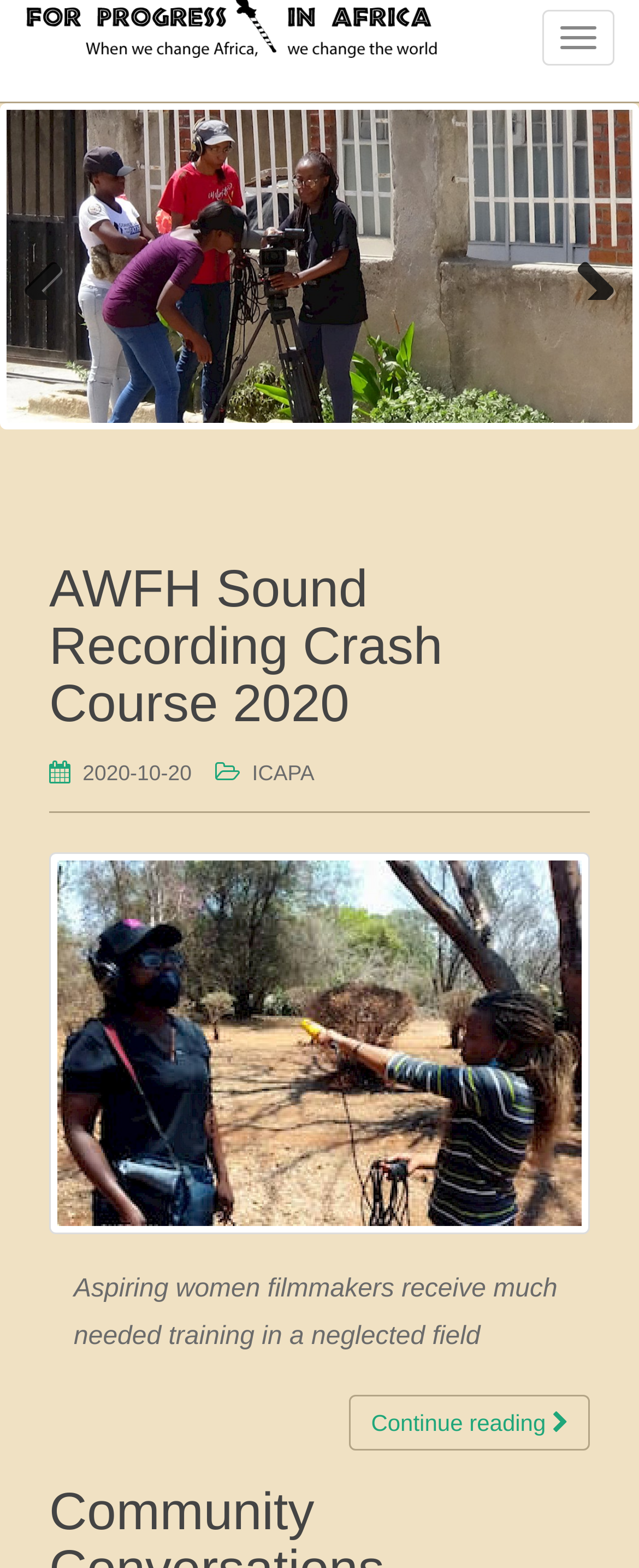Identify the bounding box coordinates of the part that should be clicked to carry out this instruction: "Go to page 1".

[0.338, 0.281, 0.367, 0.293]